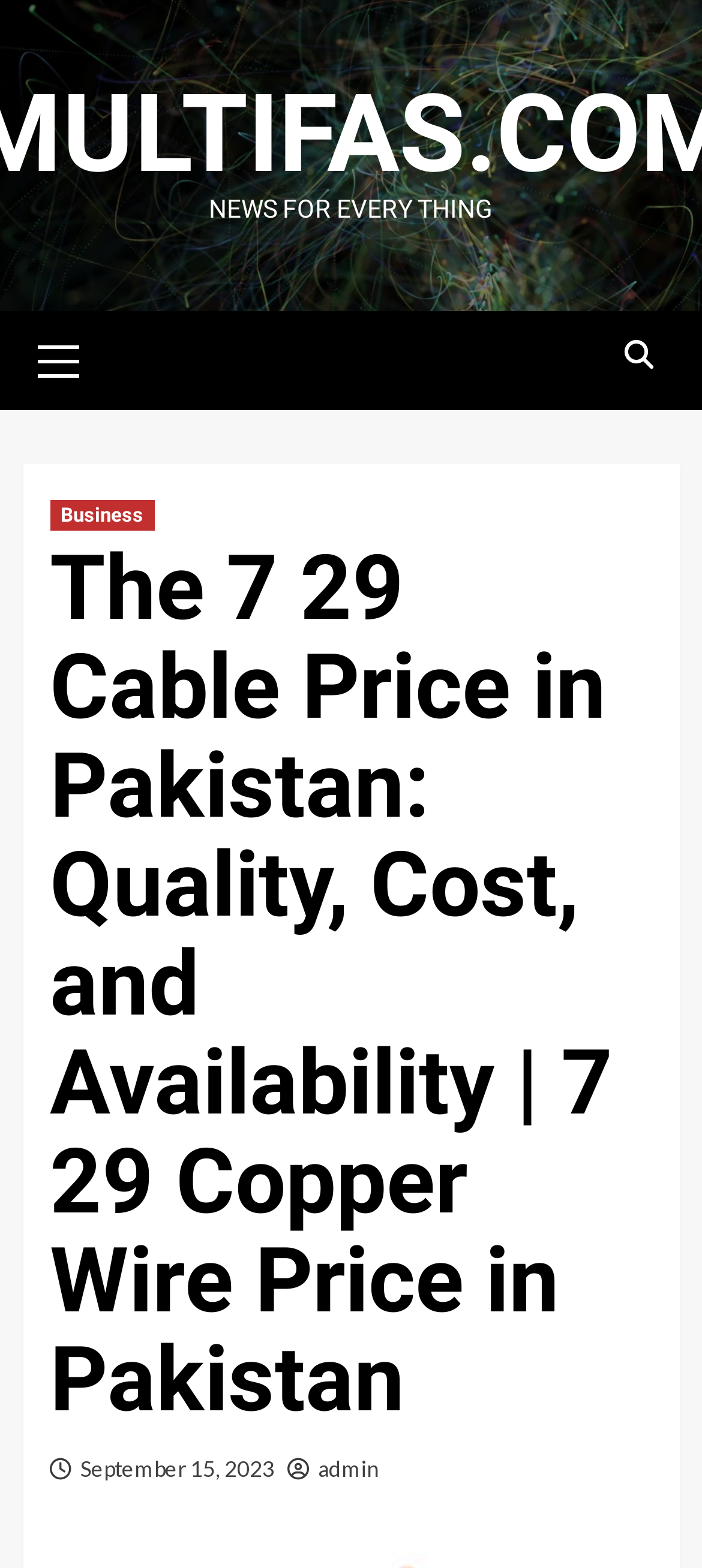Provide a short, one-word or phrase answer to the question below:
What is the category of the news article?

Business